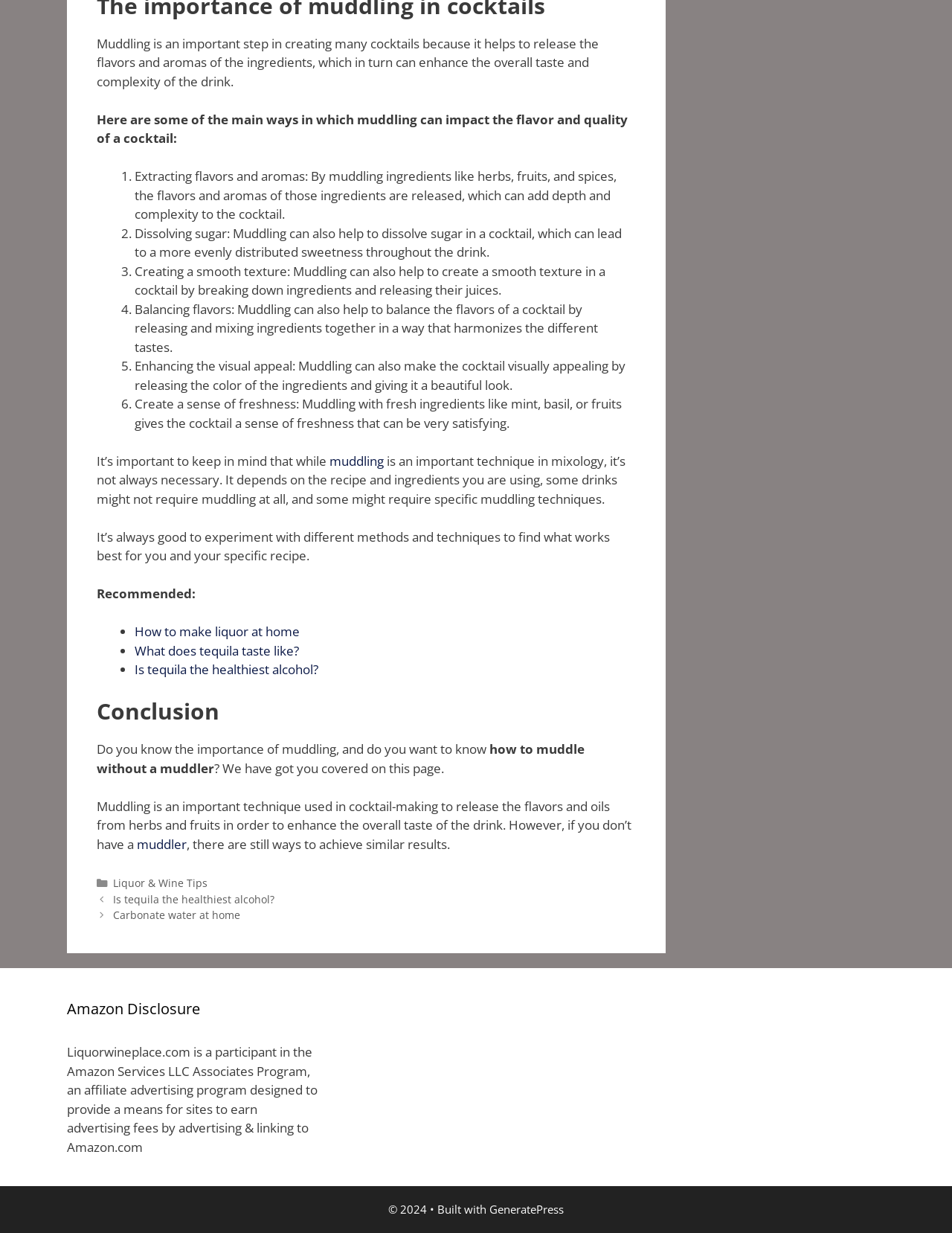What is the main topic of this webpage?
Answer the question with a detailed and thorough explanation.

Based on the content of the webpage, it appears that the main topic is the importance of muddling in creating cocktails and its effects on the flavor and quality of the drink.